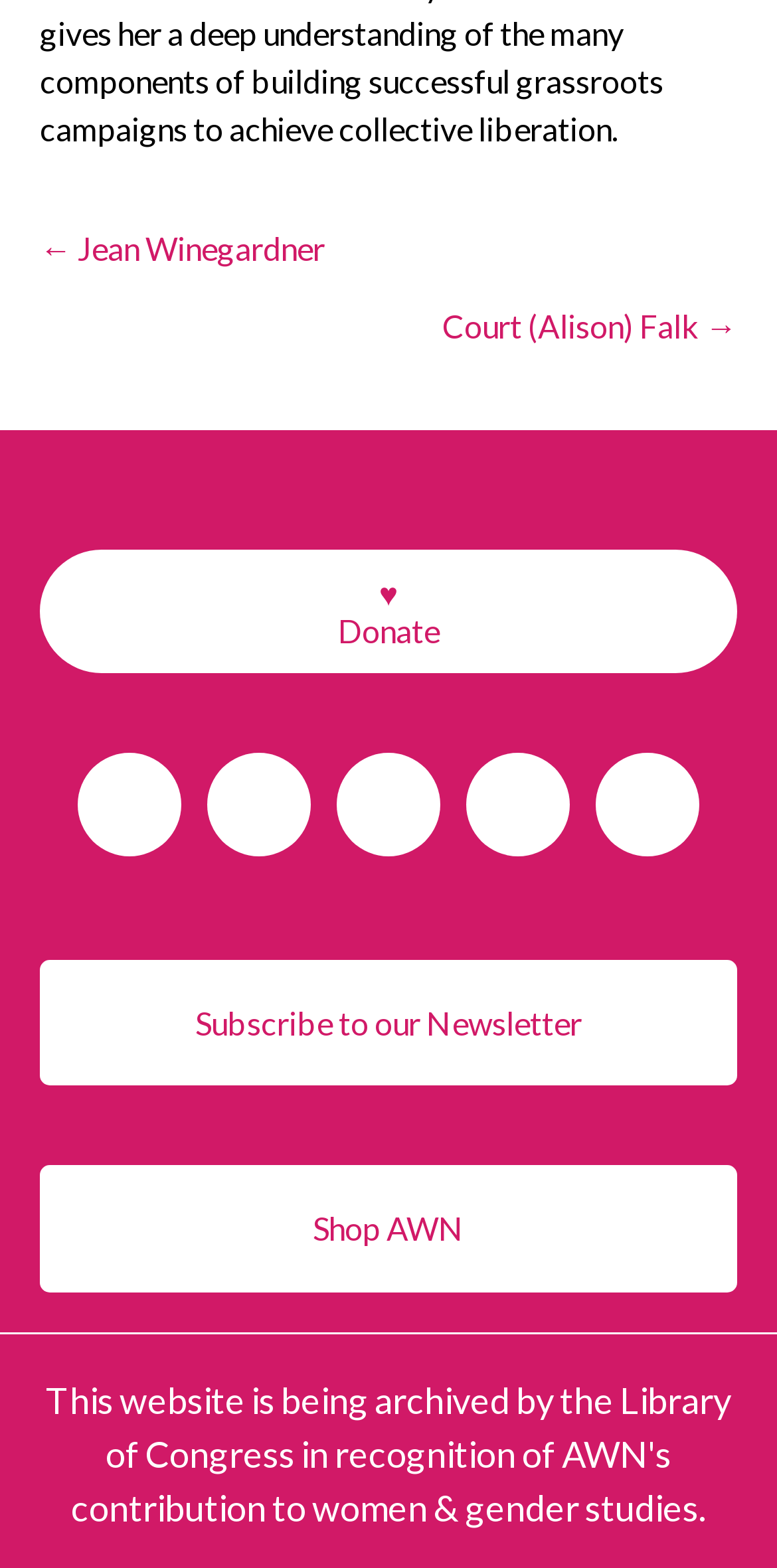Please identify the bounding box coordinates of the region to click in order to complete the given instruction: "Donate". The coordinates should be four float numbers between 0 and 1, i.e., [left, top, right, bottom].

[0.051, 0.35, 0.949, 0.43]